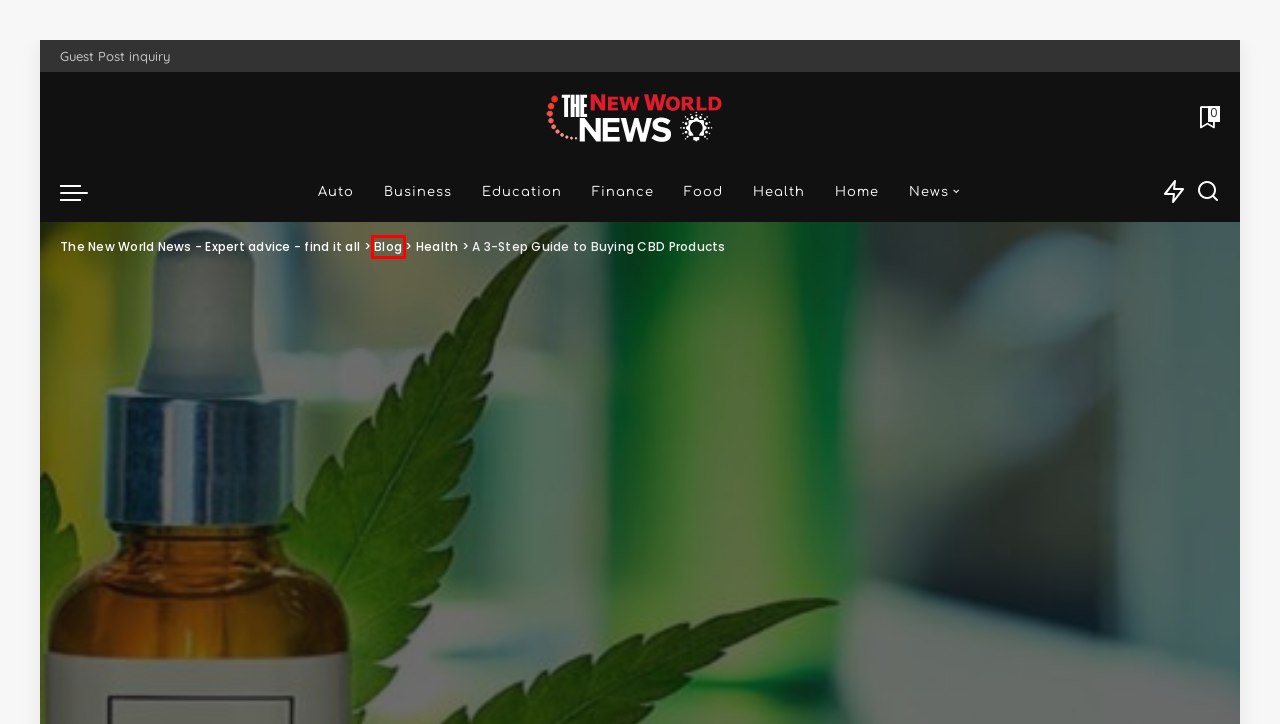View the screenshot of the webpage containing a red bounding box around a UI element. Select the most fitting webpage description for the new page shown after the element in the red bounding box is clicked. Here are the candidates:
A. News - The New World News - Expert advice - find it all
B. Health - The New World News - Expert advice - find it all
C. The New World News - Expert advice - find it all
D. Business - The New World News - Expert advice - find it all
E. Food - The New World News - Expert advice - find it all
F. Home - The New World News - Expert advice - find it all
G. Education - The New World News - Expert advice - find it all
H. Blog - The New World News - Expert advice - find it all

H